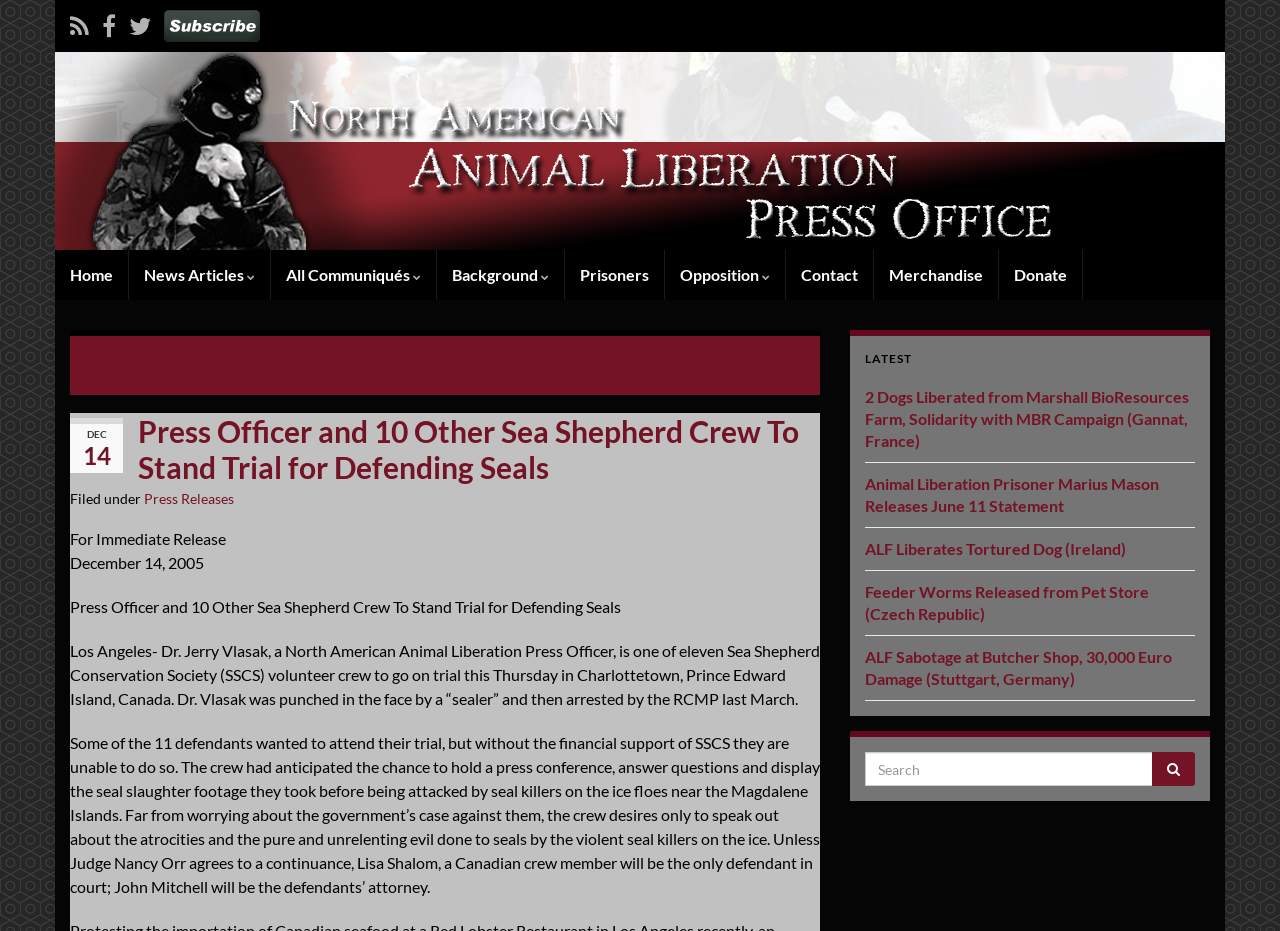Determine the bounding box for the UI element as described: "title="Visit 's Custom page"". The coordinates should be represented as four float numbers between 0 and 1, formatted as [left, top, right, bottom].

[0.128, 0.009, 0.203, 0.04]